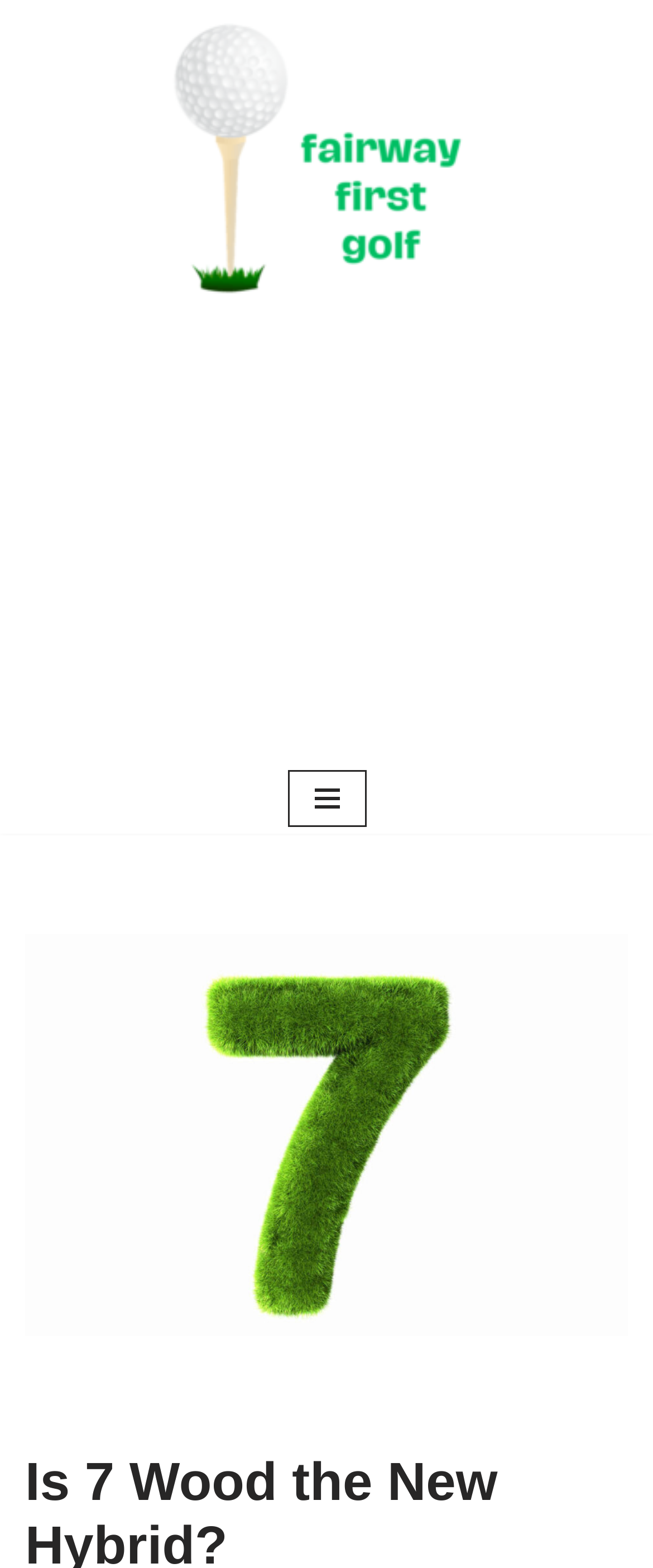Generate a thorough caption detailing the webpage content.

The webpage is about golf, specifically discussing the role of 7 wood in the game. At the top left corner, there is a link to skip to the content. Next to it, on the top center, is the Fairway First Golf logo, accompanied by a link with the text "Fairway First Golf Made by golfers, for golfers". 

Below this, there is an advertisement iframe that spans the entire width of the page. 

On the top right corner, there is a navigation menu button that is currently not expanded. When expanded, it displays an image of a seven wood, which takes up most of the page's width and is positioned near the top.